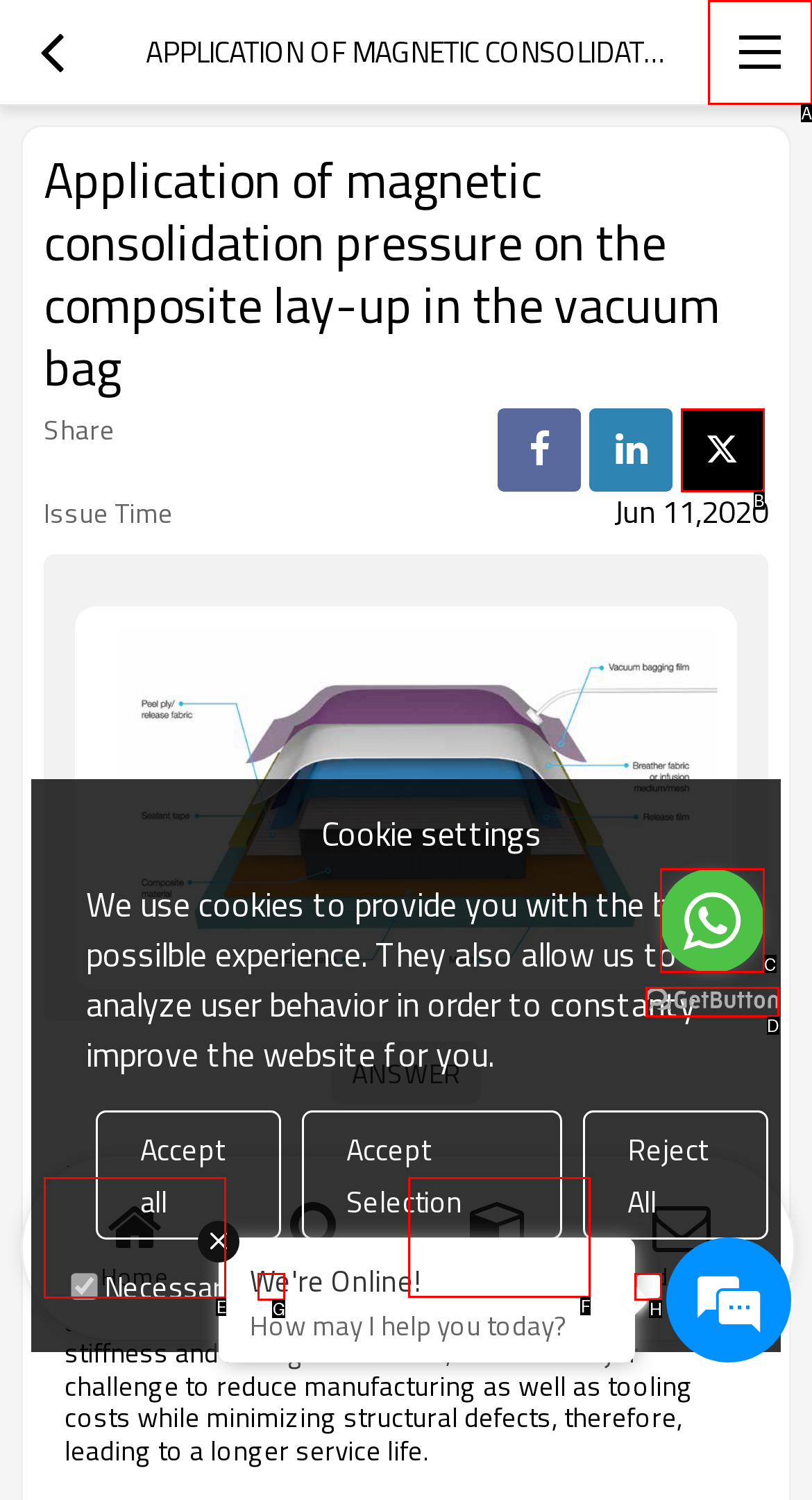Select the proper UI element to click in order to perform the following task: View categories. Indicate your choice with the letter of the appropriate option.

F